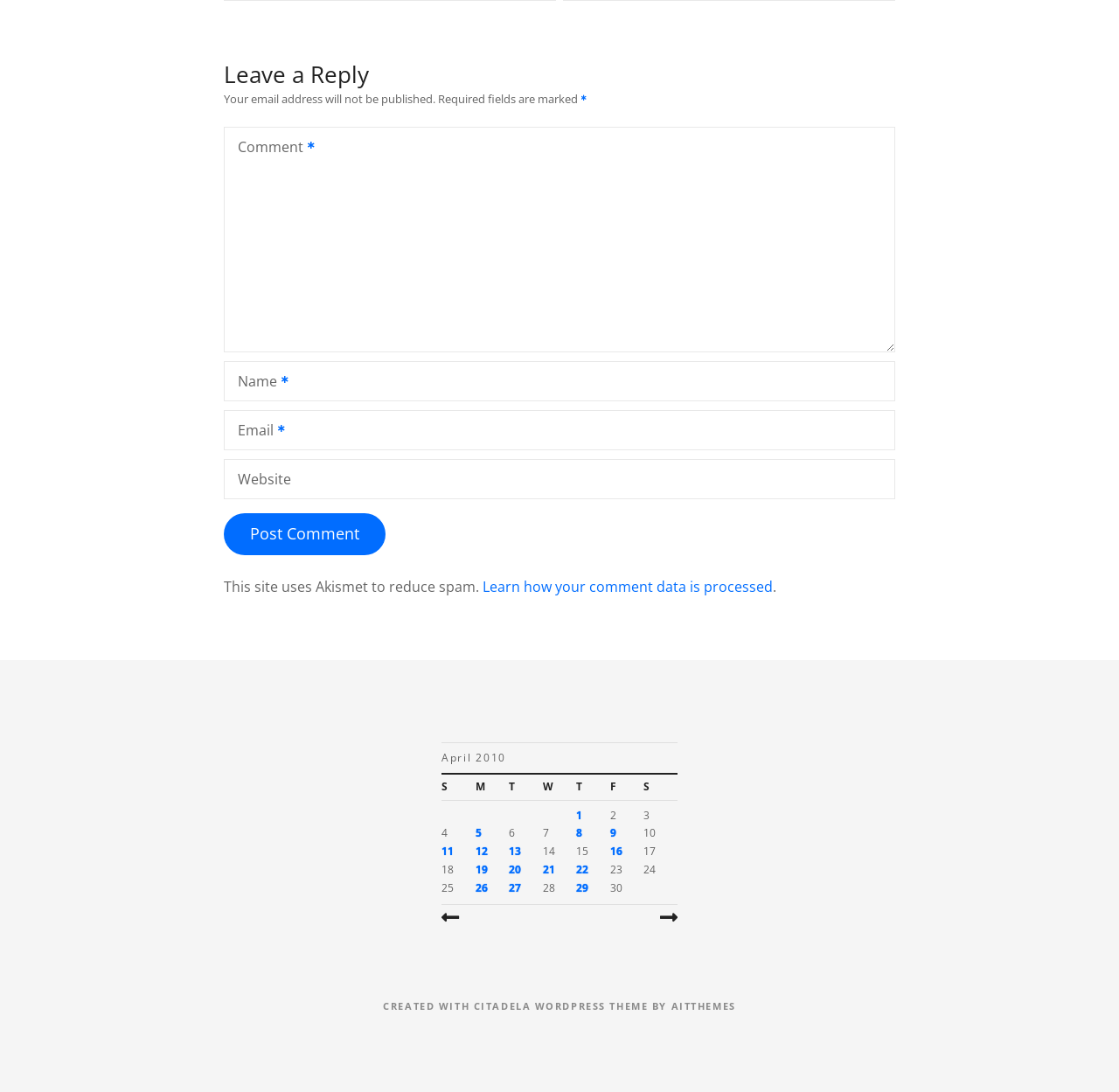Please give a concise answer to this question using a single word or phrase: 
What is the date range of the posts in the table?

April 1-30, 2010